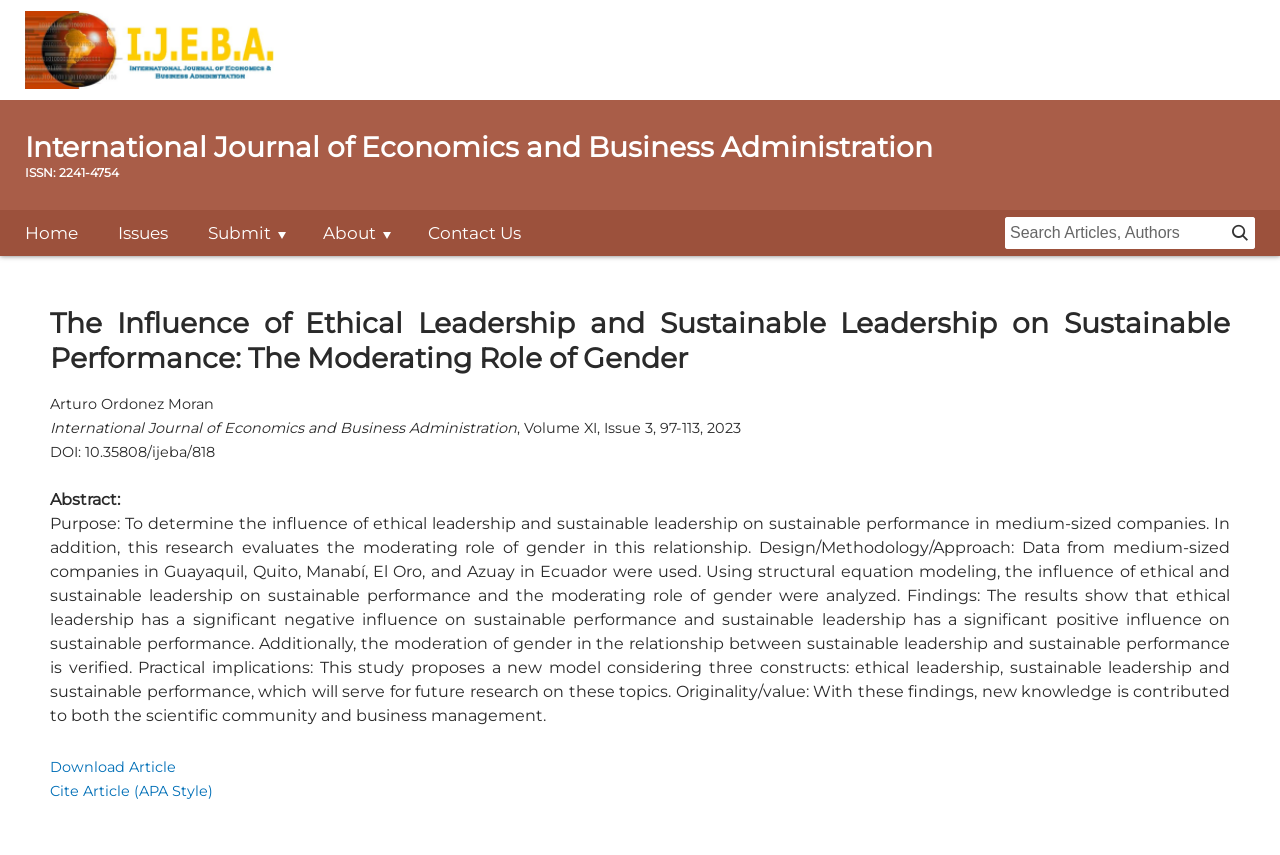What is the topic of the article?
Using the image as a reference, answer the question in detail.

I inferred the topic of the article by reading the heading 'The Influence of Ethical Leadership and Sustainable Leadership on Sustainable Performance: The Moderating Role of Gender' and the abstract provided below it.